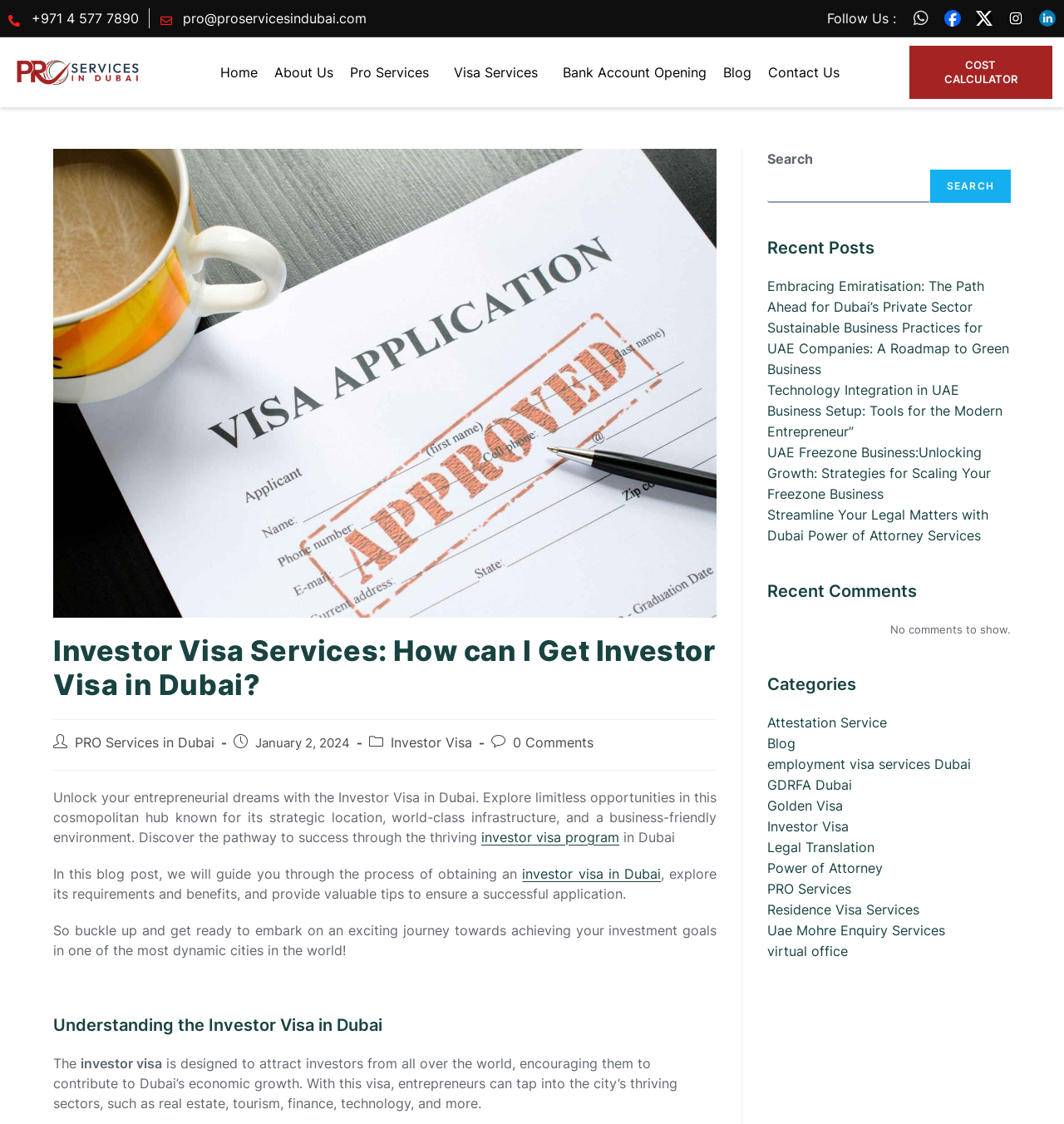Answer the following inquiry with a single word or phrase:
What is the main topic of the blog post?

Investor Visa in Dubai